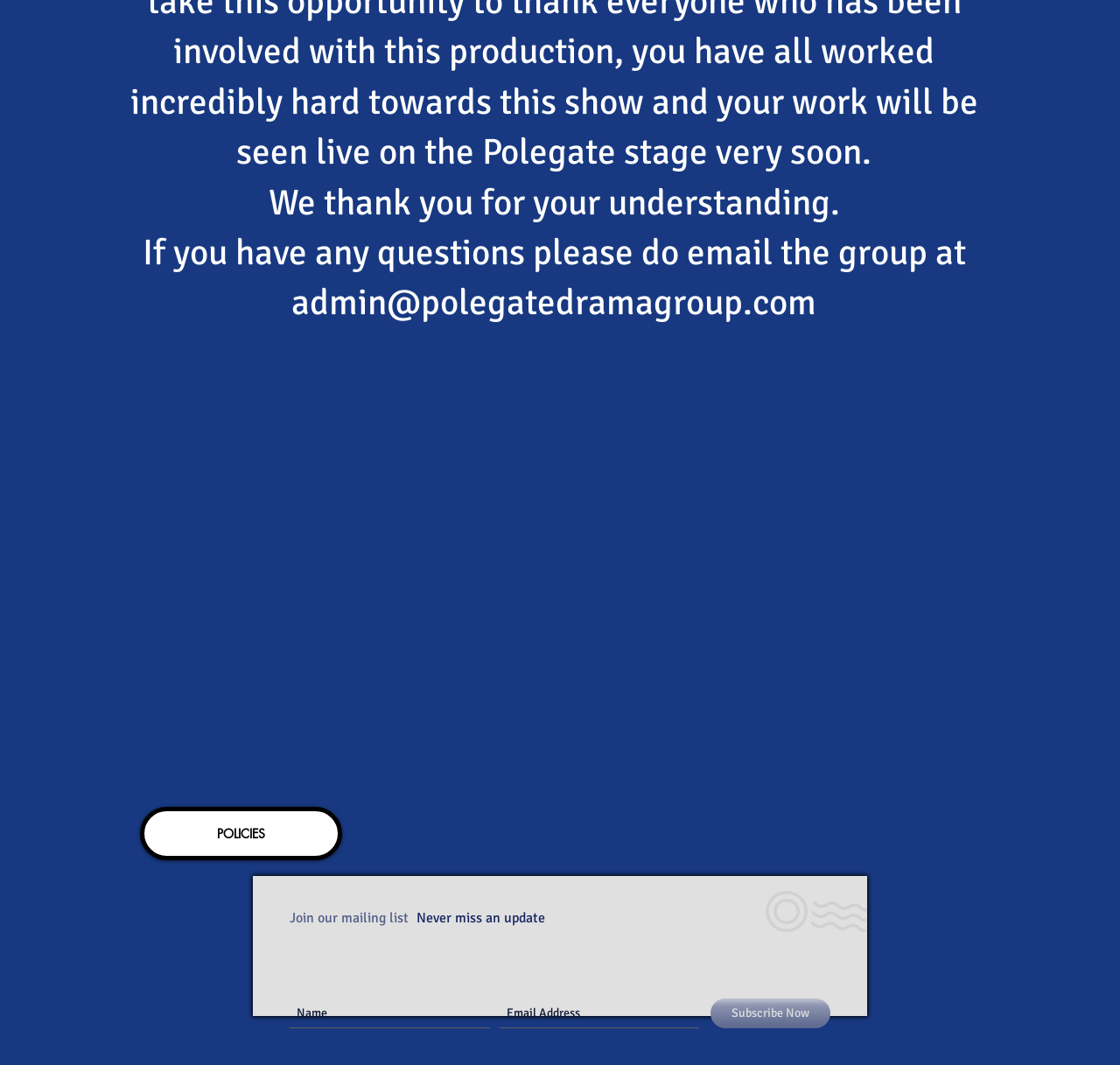Provide a brief response to the question using a single word or phrase: 
What is the button below the 'Email Address' textbox for?

To subscribe to the mailing list